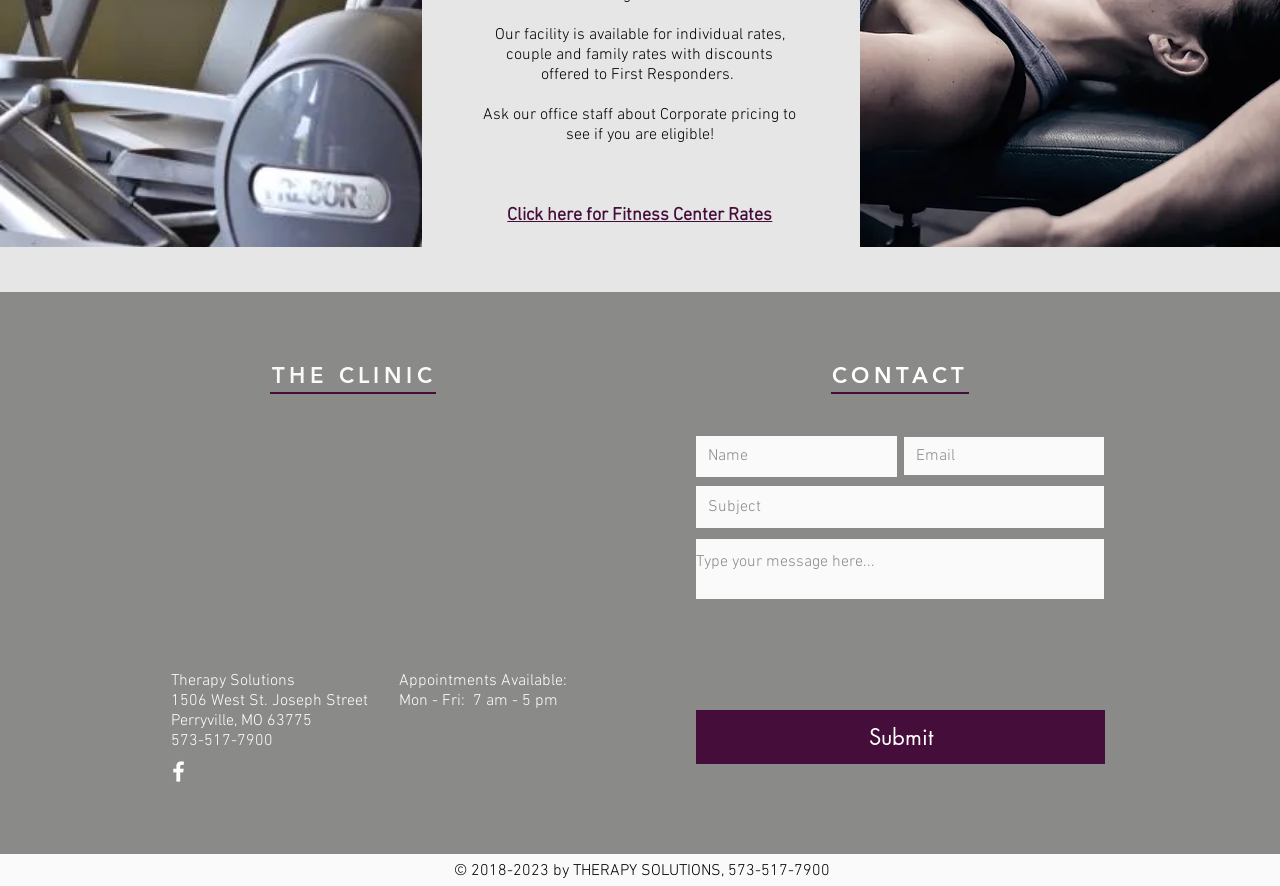Identify the bounding box of the UI element that matches this description: "Submit".

[0.544, 0.801, 0.863, 0.862]